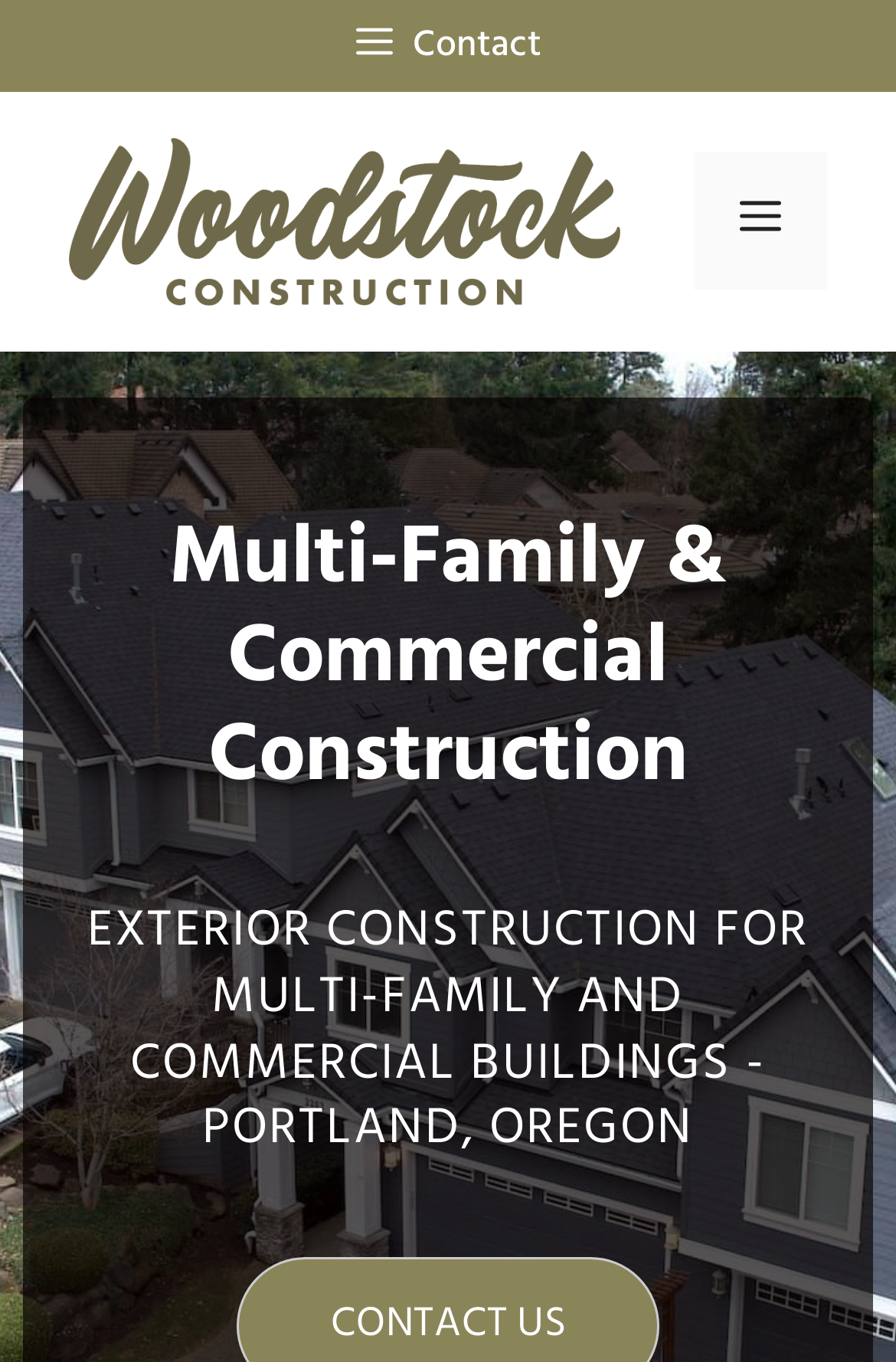What type of construction does the company specialize in?
Using the screenshot, give a one-word or short phrase answer.

Exterior construction